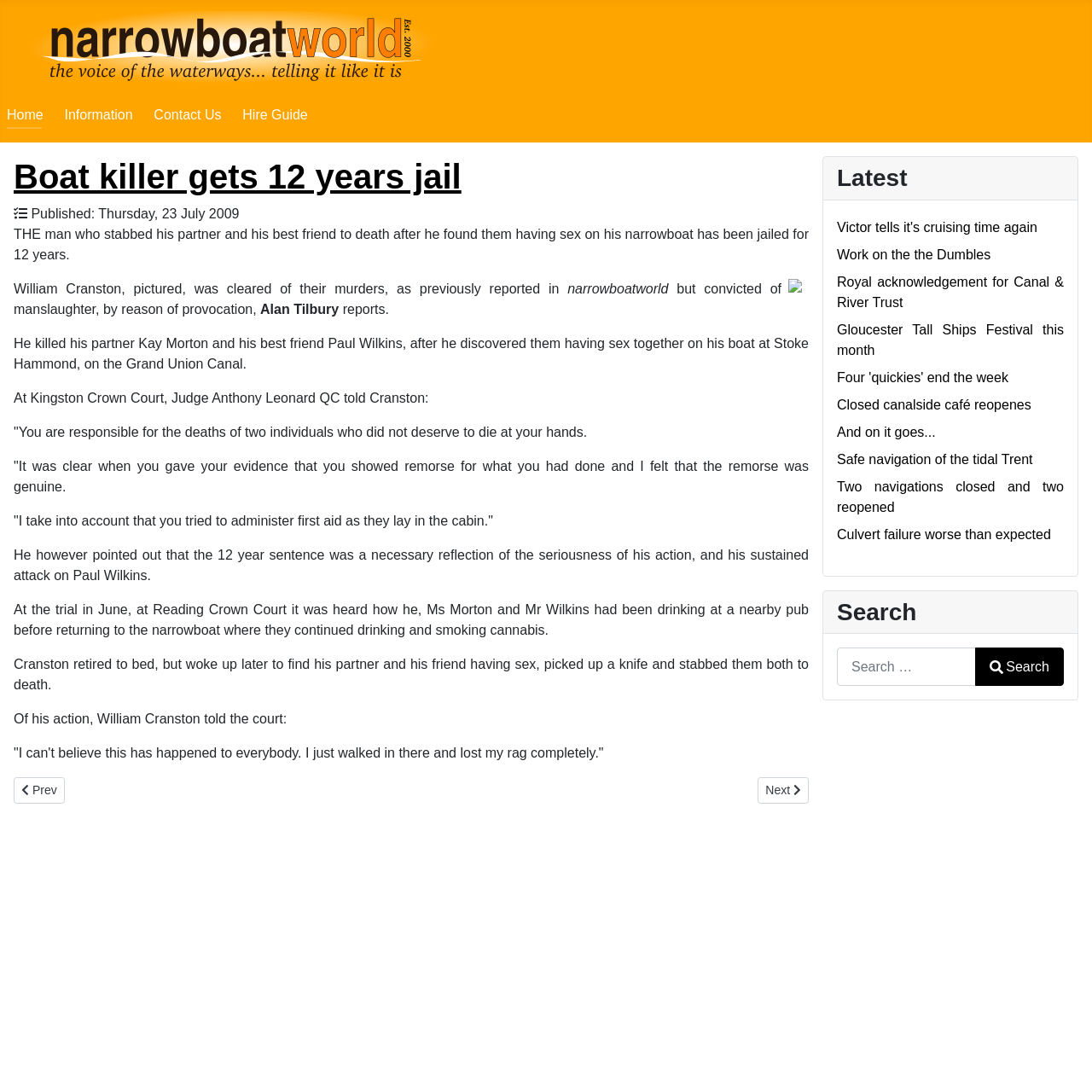Given the element description "parent_node: Home aria-label="Back to Top"" in the screenshot, predict the bounding box coordinates of that UI element.

[0.958, 0.955, 0.988, 0.988]